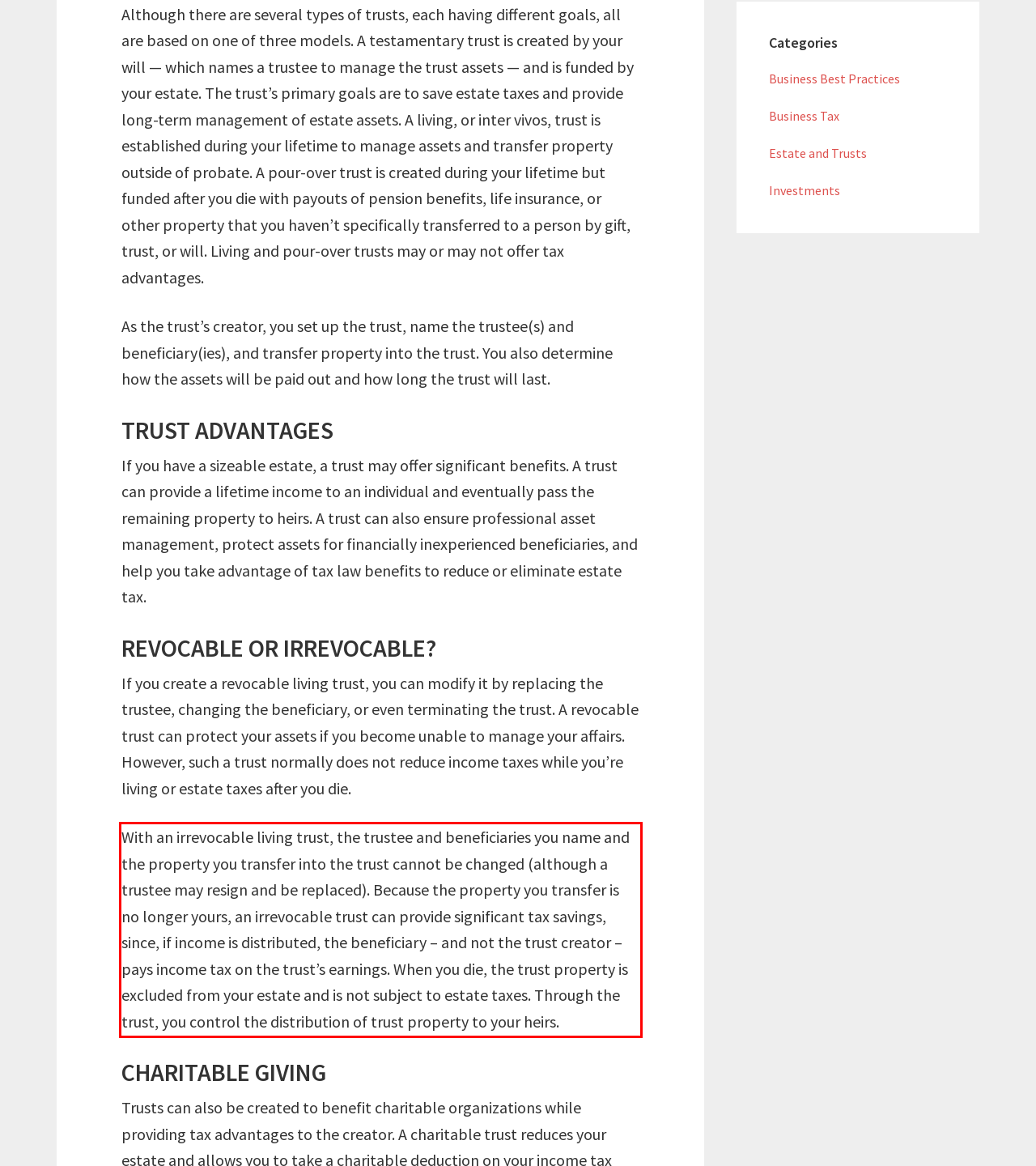Analyze the screenshot of a webpage where a red rectangle is bounding a UI element. Extract and generate the text content within this red bounding box.

With an irrevocable living trust, the trustee and beneficiaries you name and the property you transfer into the trust cannot be changed (although a trustee may resign and be replaced). Because the property you transfer is no longer yours, an irrevocable trust can provide significant tax savings, since, if income is distributed, the beneficiary – and not the trust creator – pays income tax on the trust’s earnings. When you die, the trust property is excluded from your estate and is not subject to estate taxes. Through the trust, you control the distribution of trust property to your heirs.